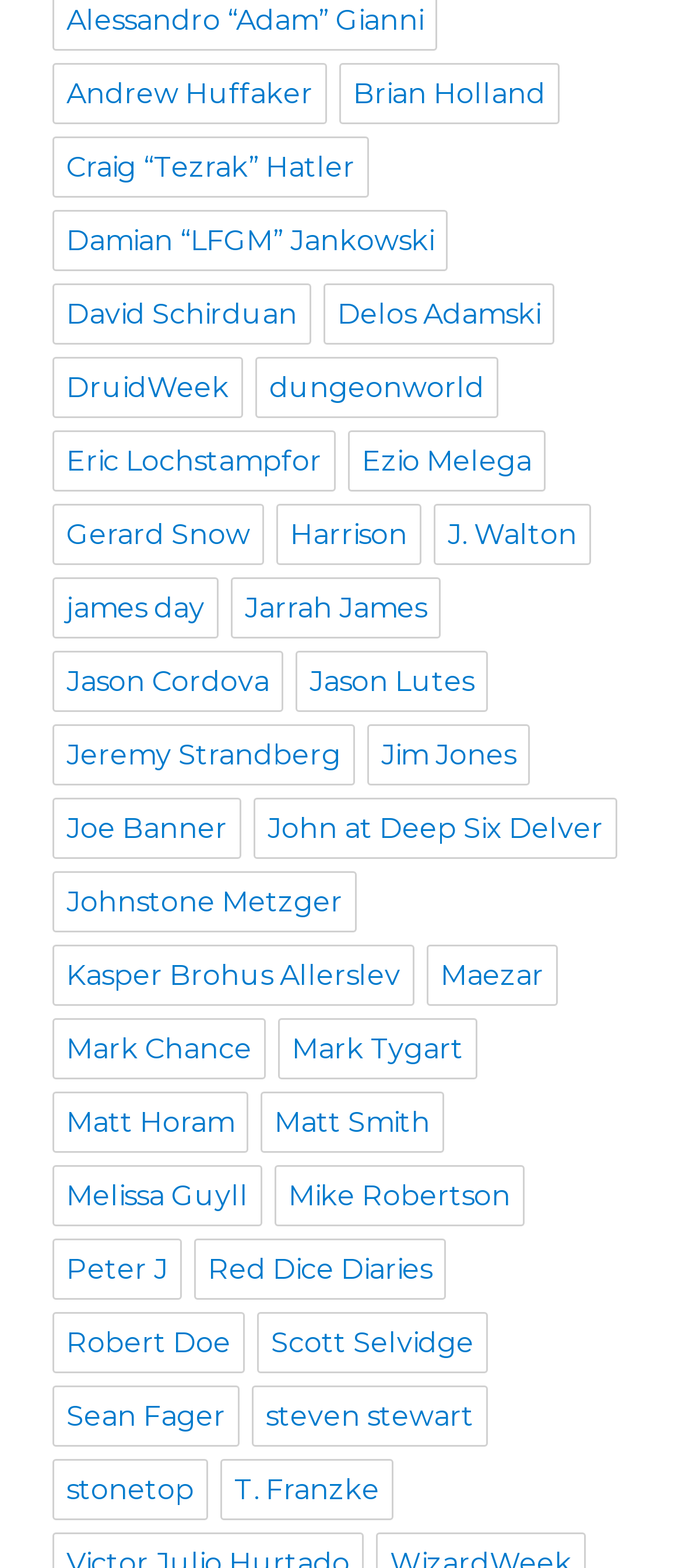Respond with a single word or phrase for the following question: 
What is the name of the first person listed?

Andrew Huffaker